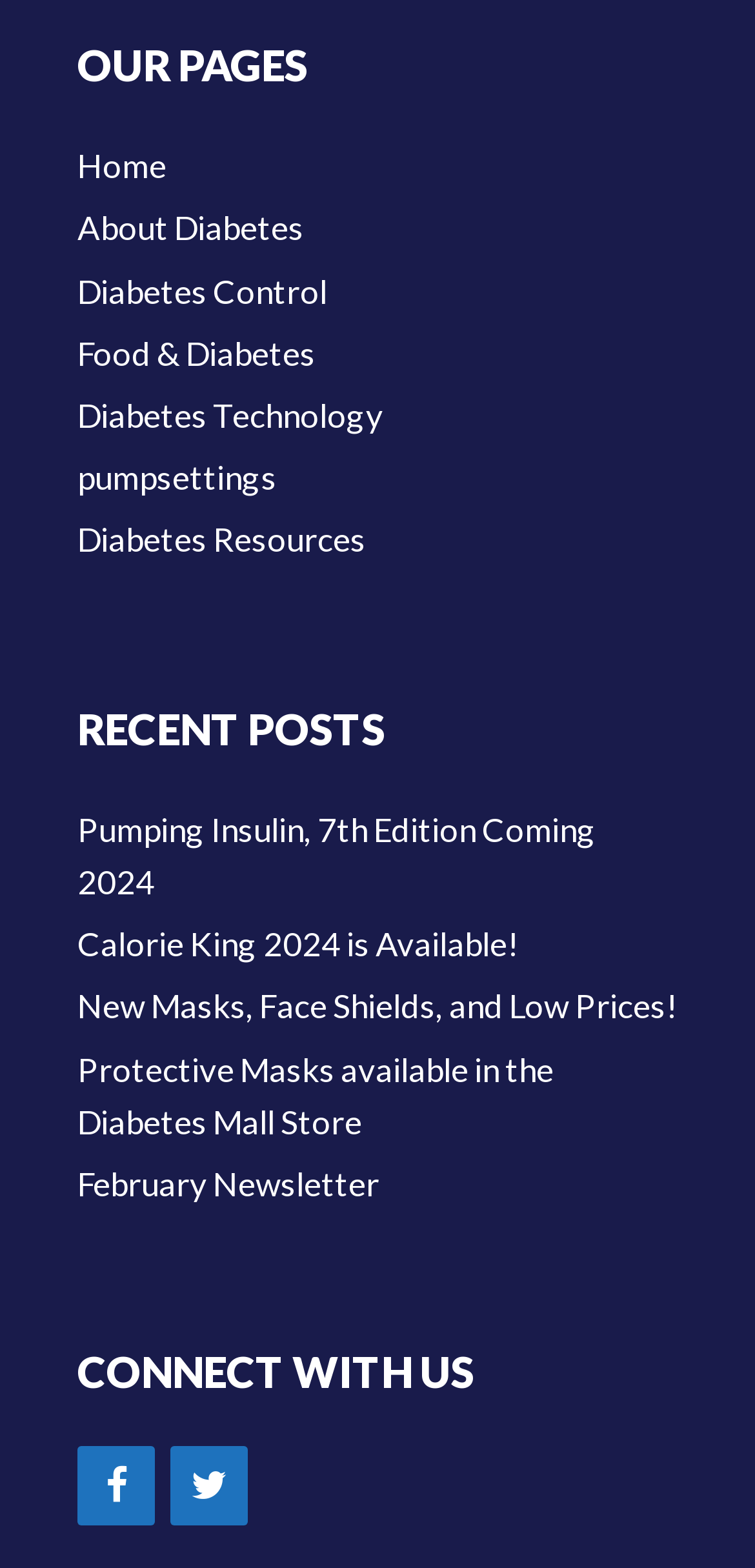Could you locate the bounding box coordinates for the section that should be clicked to accomplish this task: "view recent posts".

[0.103, 0.516, 0.79, 0.575]